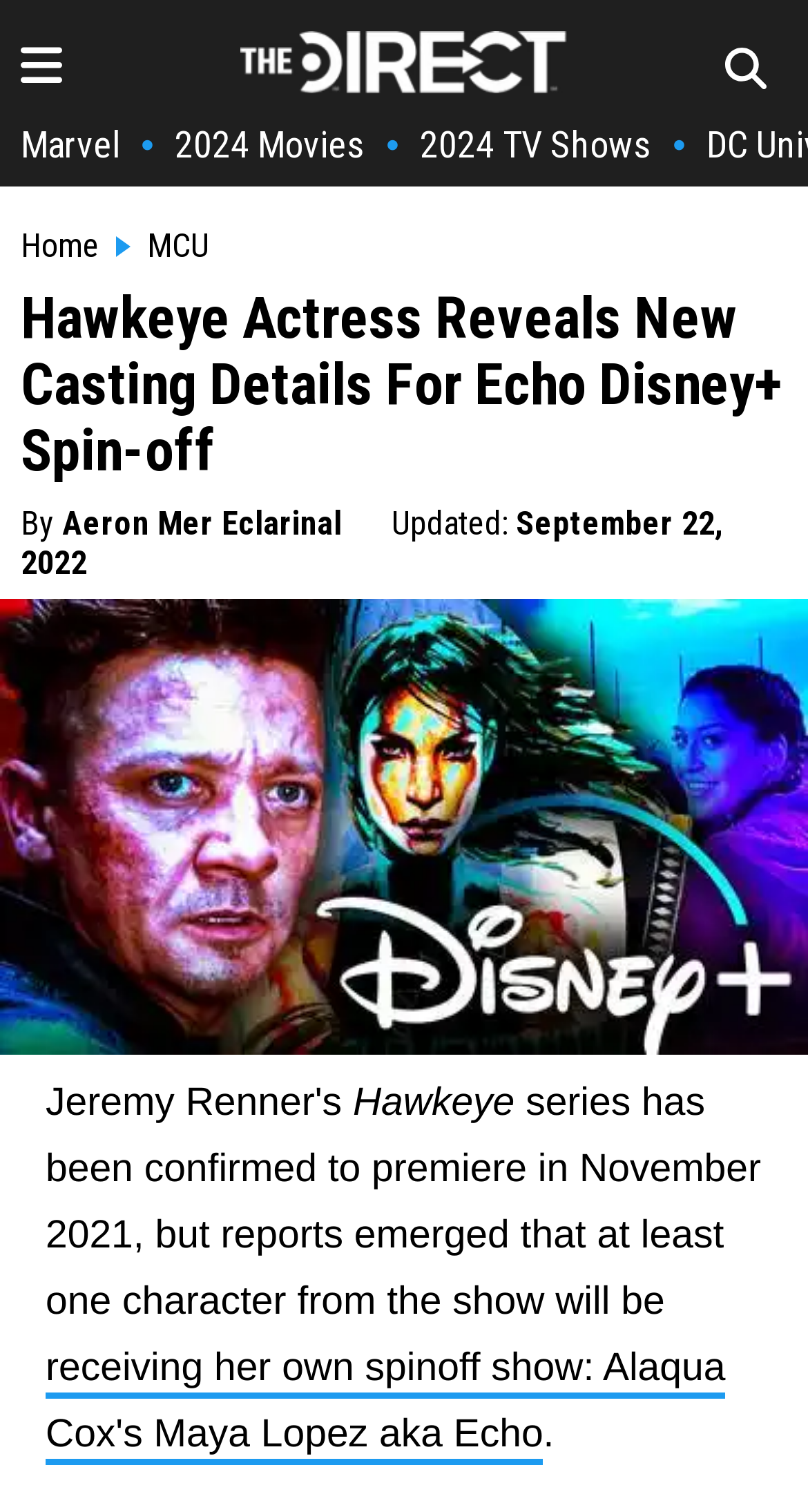Answer in one word or a short phrase: 
What is the name of the Disney+ spin-off series mentioned in the article?

Echo